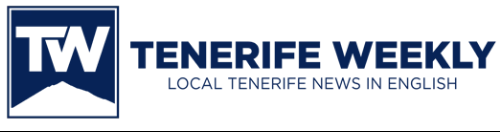Carefully examine the image and provide an in-depth answer to the question: What language does Tenerife Weekly provide news in?

The tagline 'LOCAL TENERIFE NEWS IN ENGLISH' explicitly states that Tenerife Weekly provides news in English, catering to English-speaking residents and visitors of Tenerife.